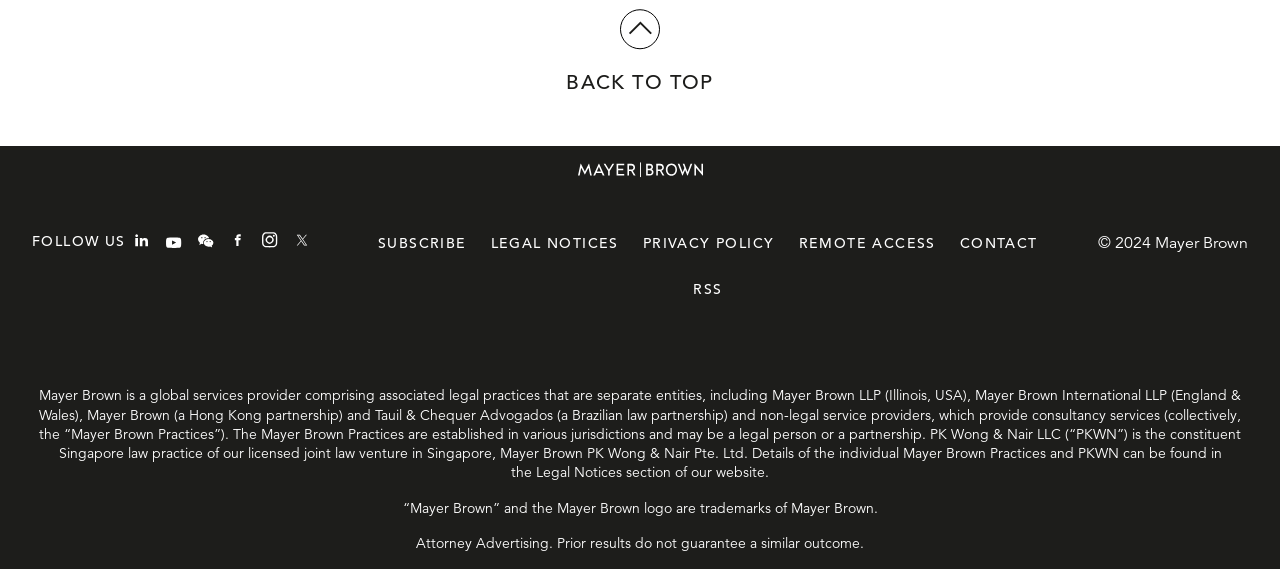Using the element description provided, determine the bounding box coordinates in the format (top-left x, top-left y, bottom-right x, bottom-right y). Ensure that all values are floating point numbers between 0 and 1. Element description: Back to Top

[0.442, 0.016, 0.557, 0.172]